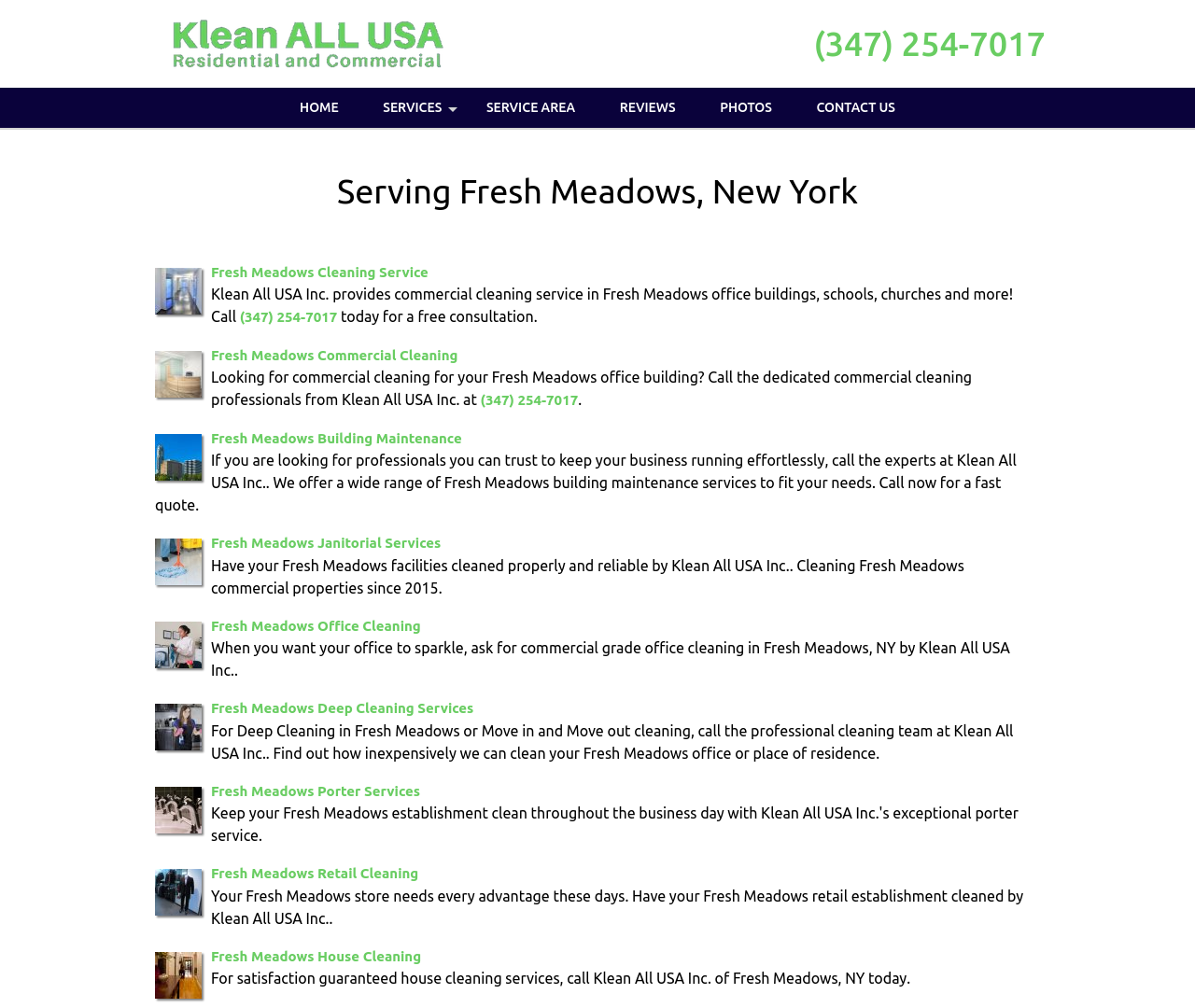Determine the bounding box coordinates for the clickable element required to fulfill the instruction: "View SERVICES". Provide the coordinates as four float numbers between 0 and 1, i.e., [left, top, right, bottom].

[0.303, 0.087, 0.387, 0.127]